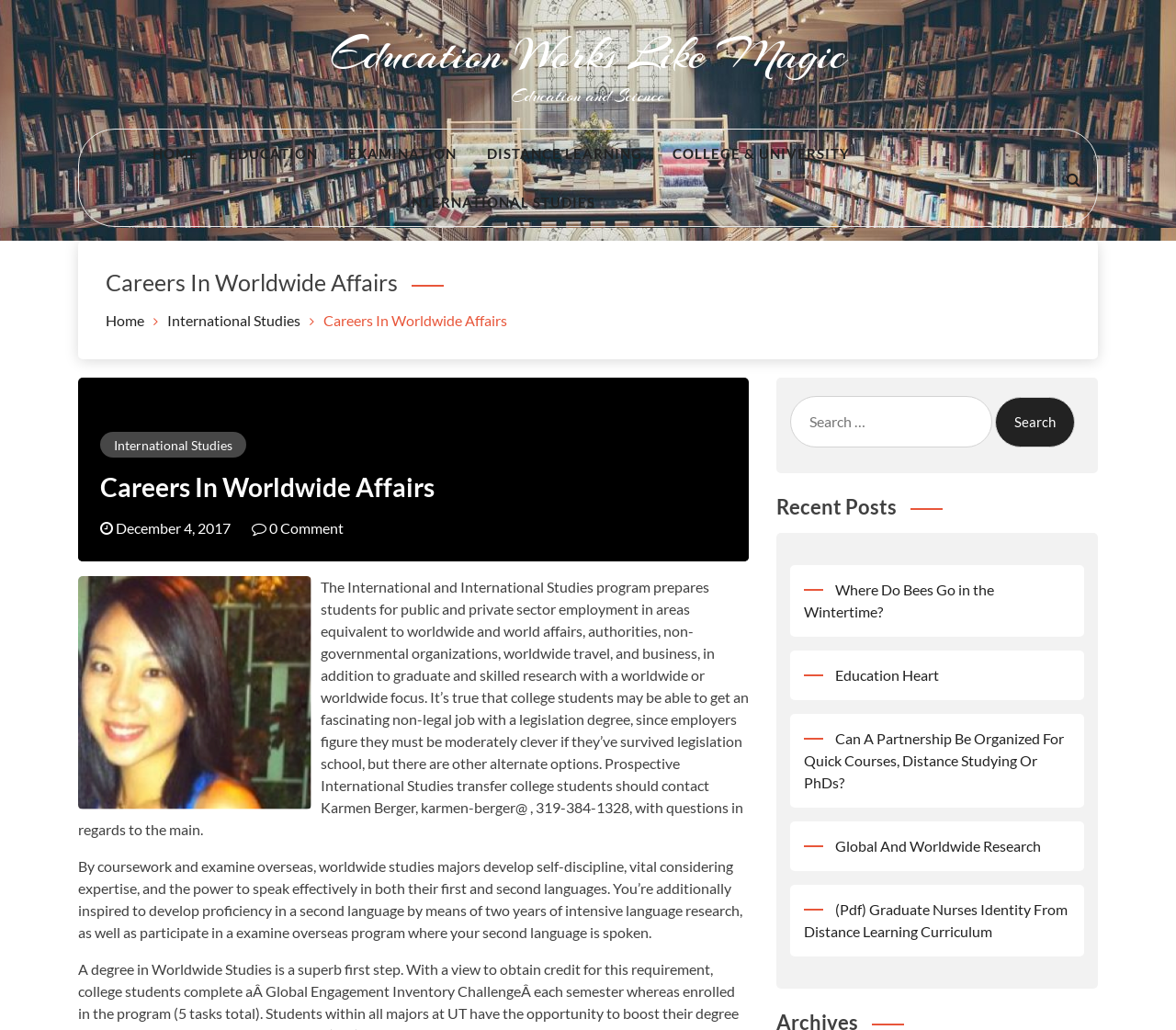What is the name of the program described on this webpage?
Carefully analyze the image and provide a thorough answer to the question.

I found the answer by looking at the text description of the element with bounding box coordinates [0.066, 0.561, 0.637, 0.814], which mentions the program preparing students for public and private sector employment in areas related to worldwide and world affairs.